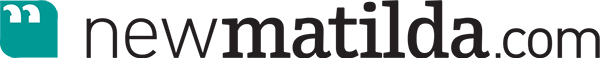Provide a one-word or brief phrase answer to the question:
What is the purpose of the logo?

Visual emblem